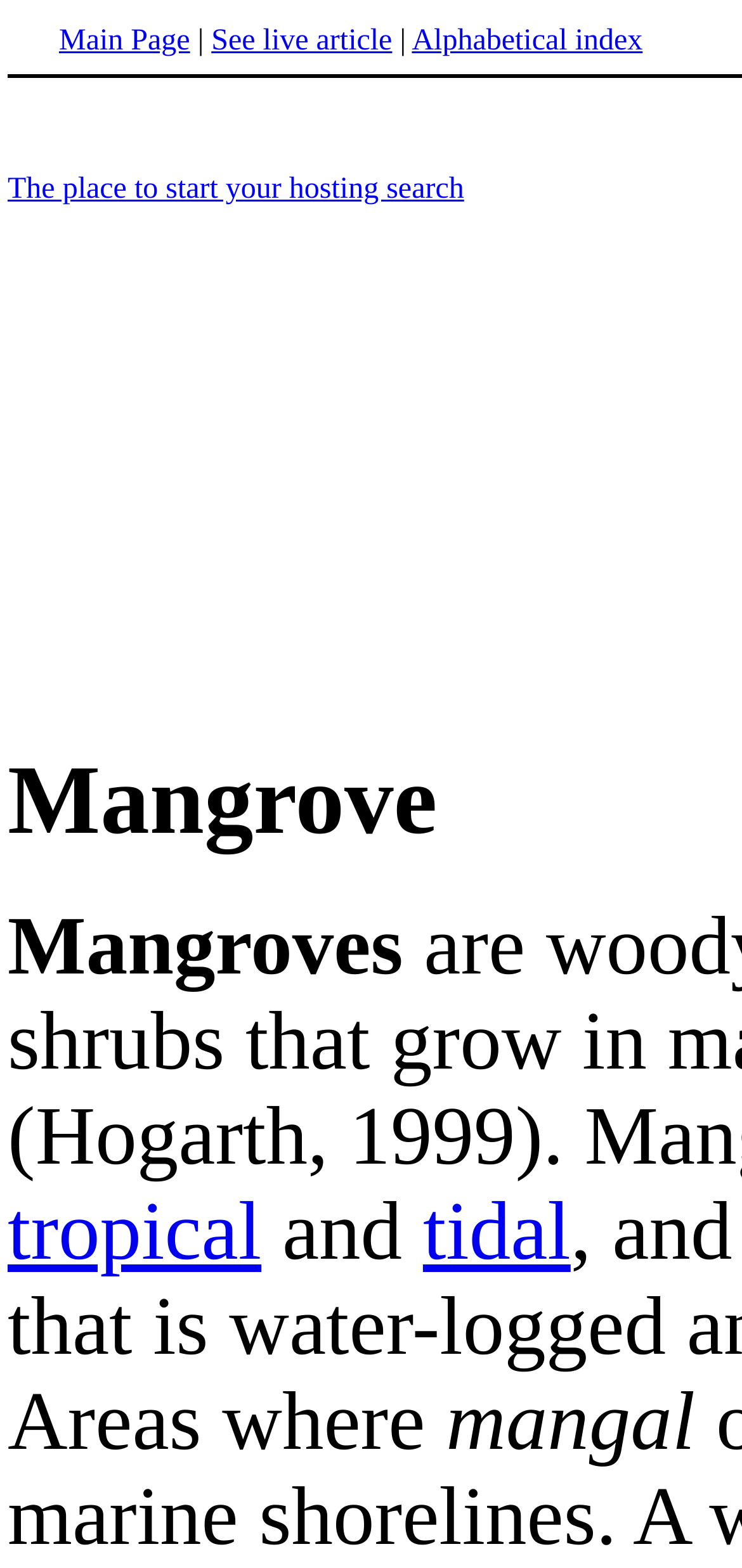What is another term for mangrove?
Answer with a single word or phrase, using the screenshot for reference.

Mangal